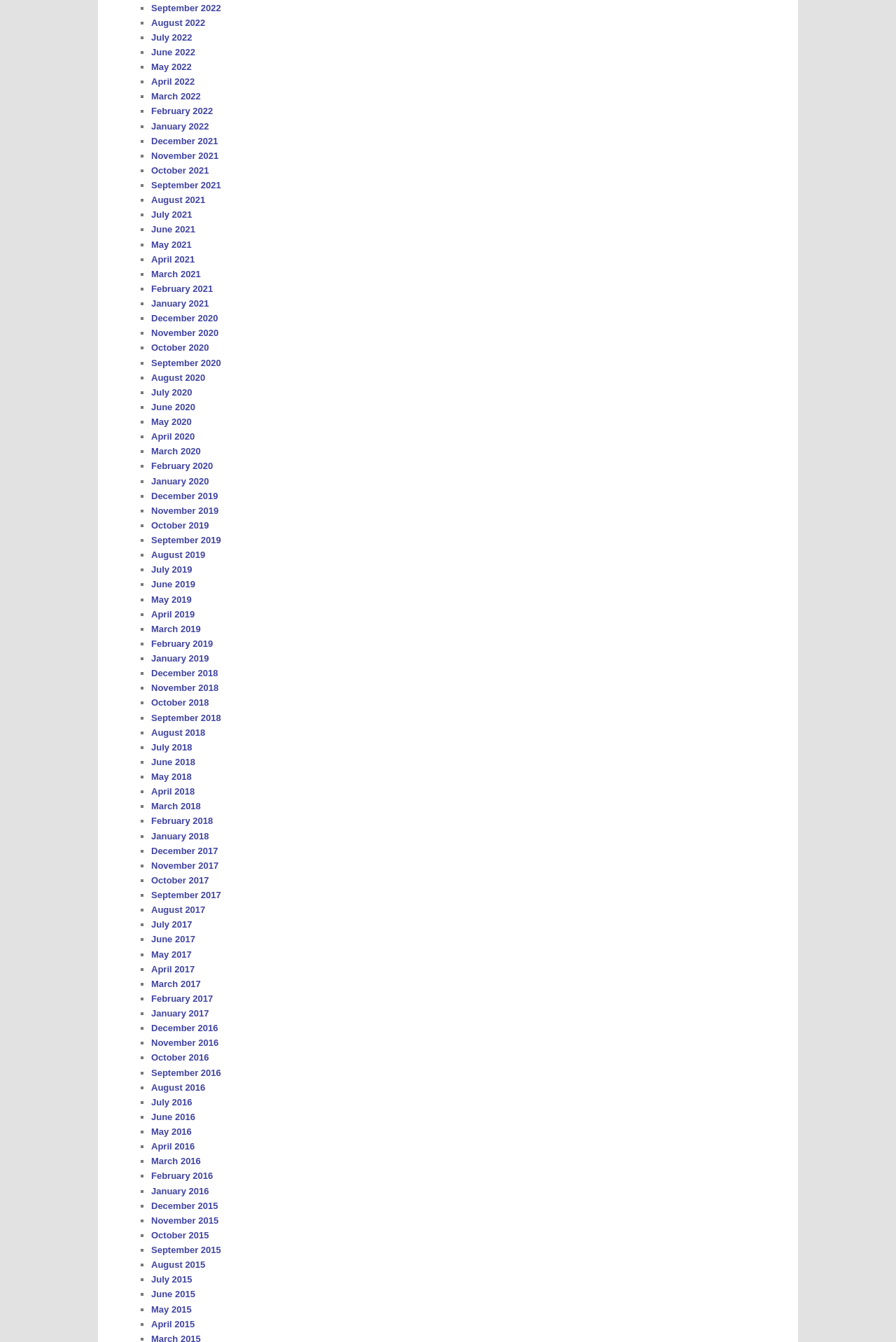Are the months listed in chronological order?
Answer the question with as much detail as possible.

By examining the list of links on the webpage, I can see that the months are listed in chronological order, with the most recent month first and the earliest month last.